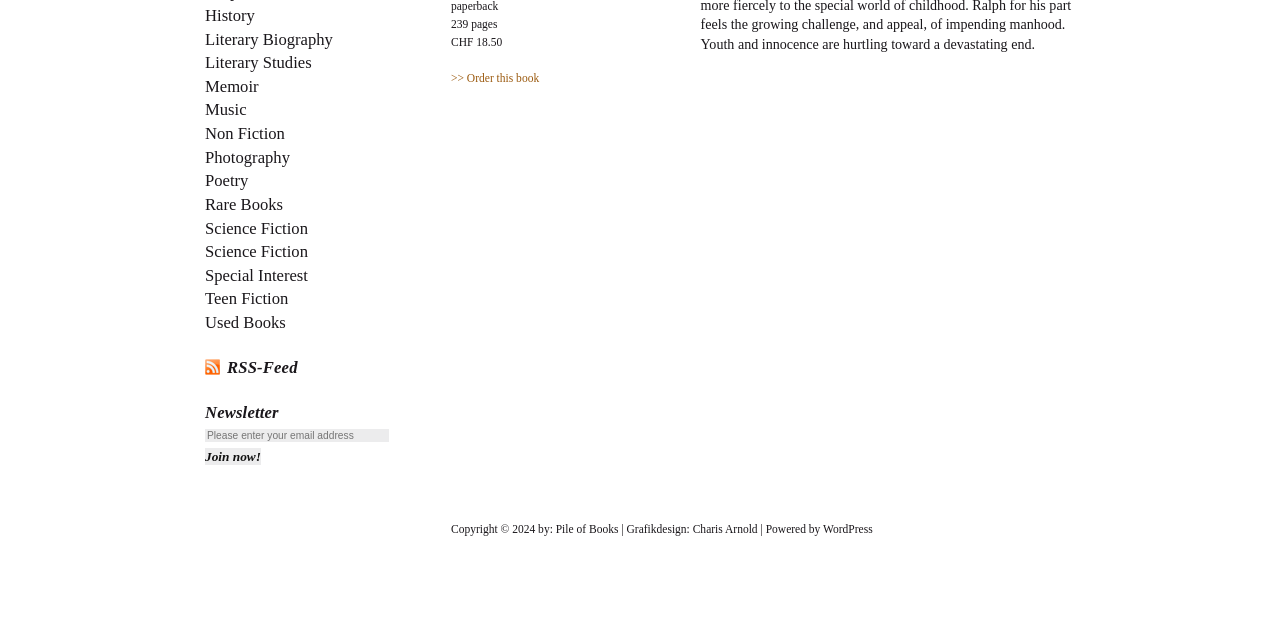From the element description >> Order this book, predict the bounding box coordinates of the UI element. The coordinates must be specified in the format (top-left x, top-left y, bottom-right x, bottom-right y) and should be within the 0 to 1 range.

[0.352, 0.112, 0.421, 0.131]